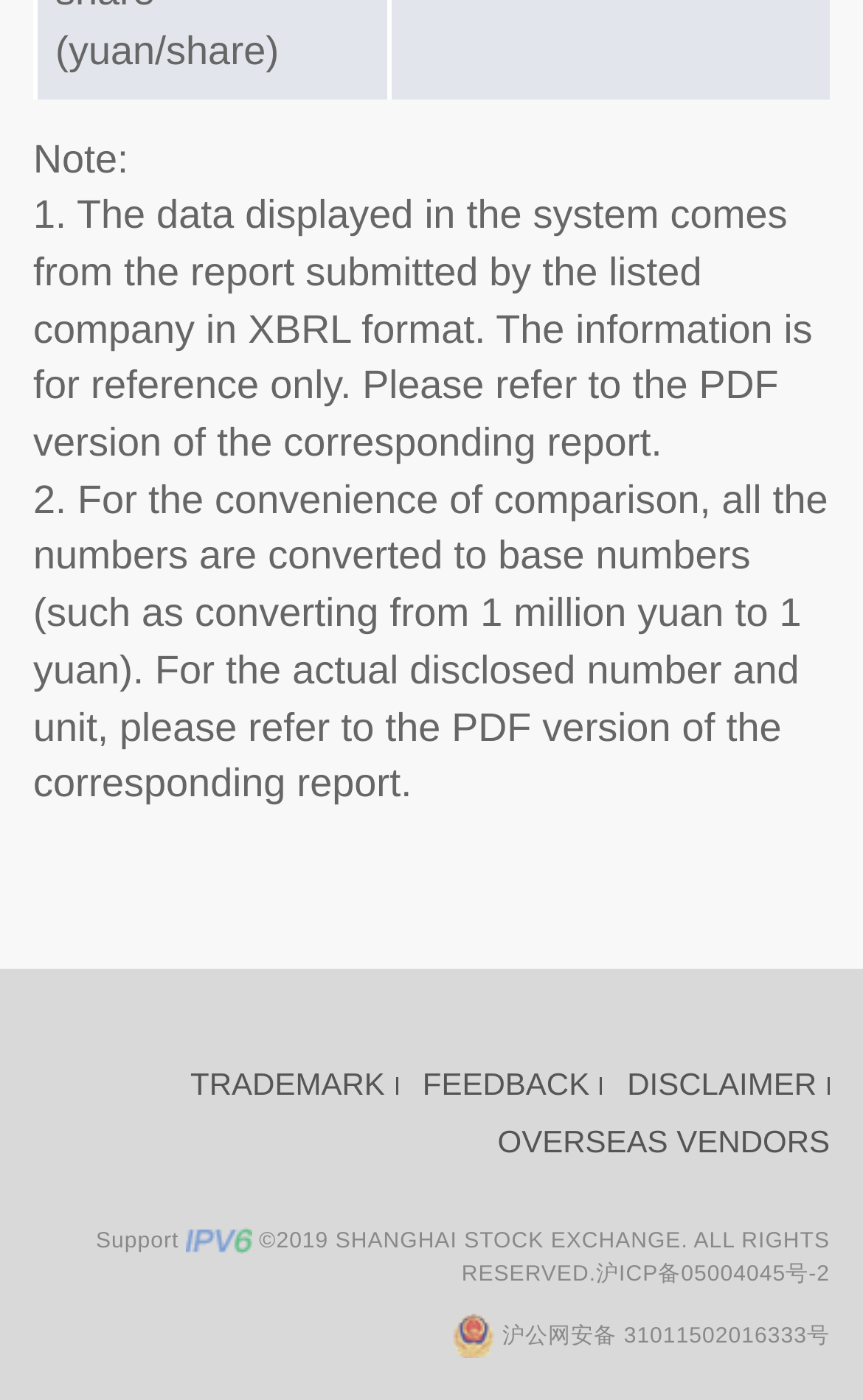What is the language of the webpage? Examine the screenshot and reply using just one word or a brief phrase.

English and Chinese